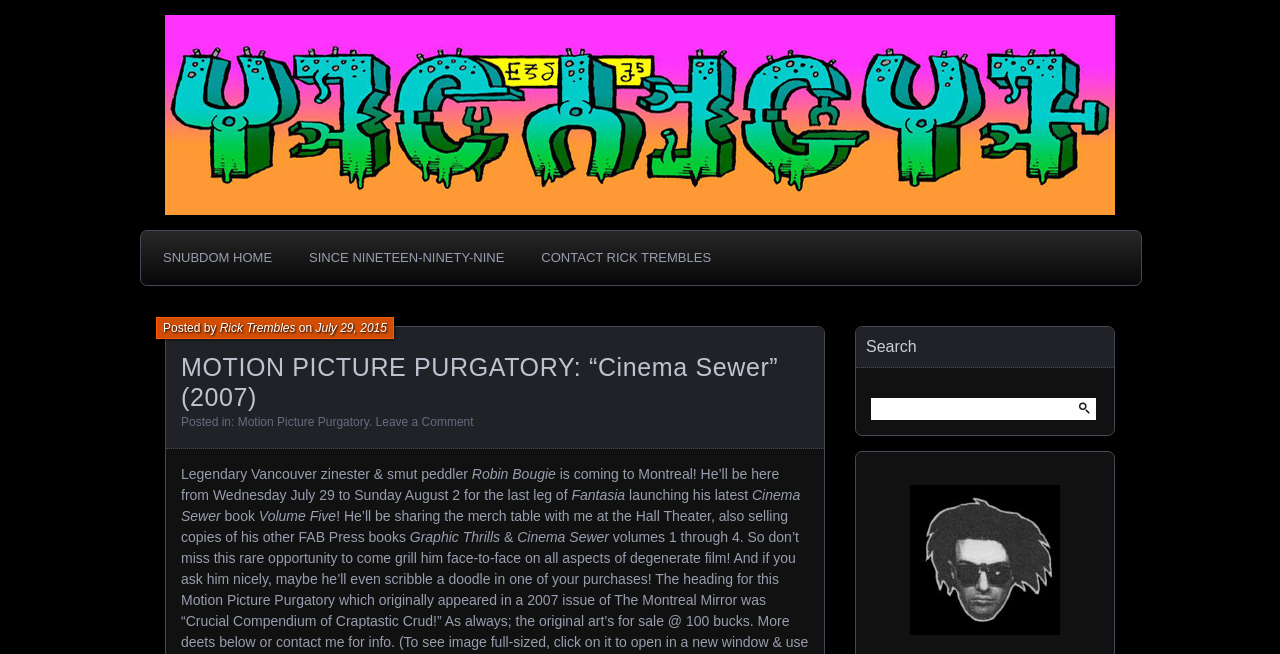Using the provided element description: "Rick Trembles", identify the bounding box coordinates. The coordinates should be four floats between 0 and 1 in the order [left, top, right, bottom].

[0.172, 0.491, 0.231, 0.512]